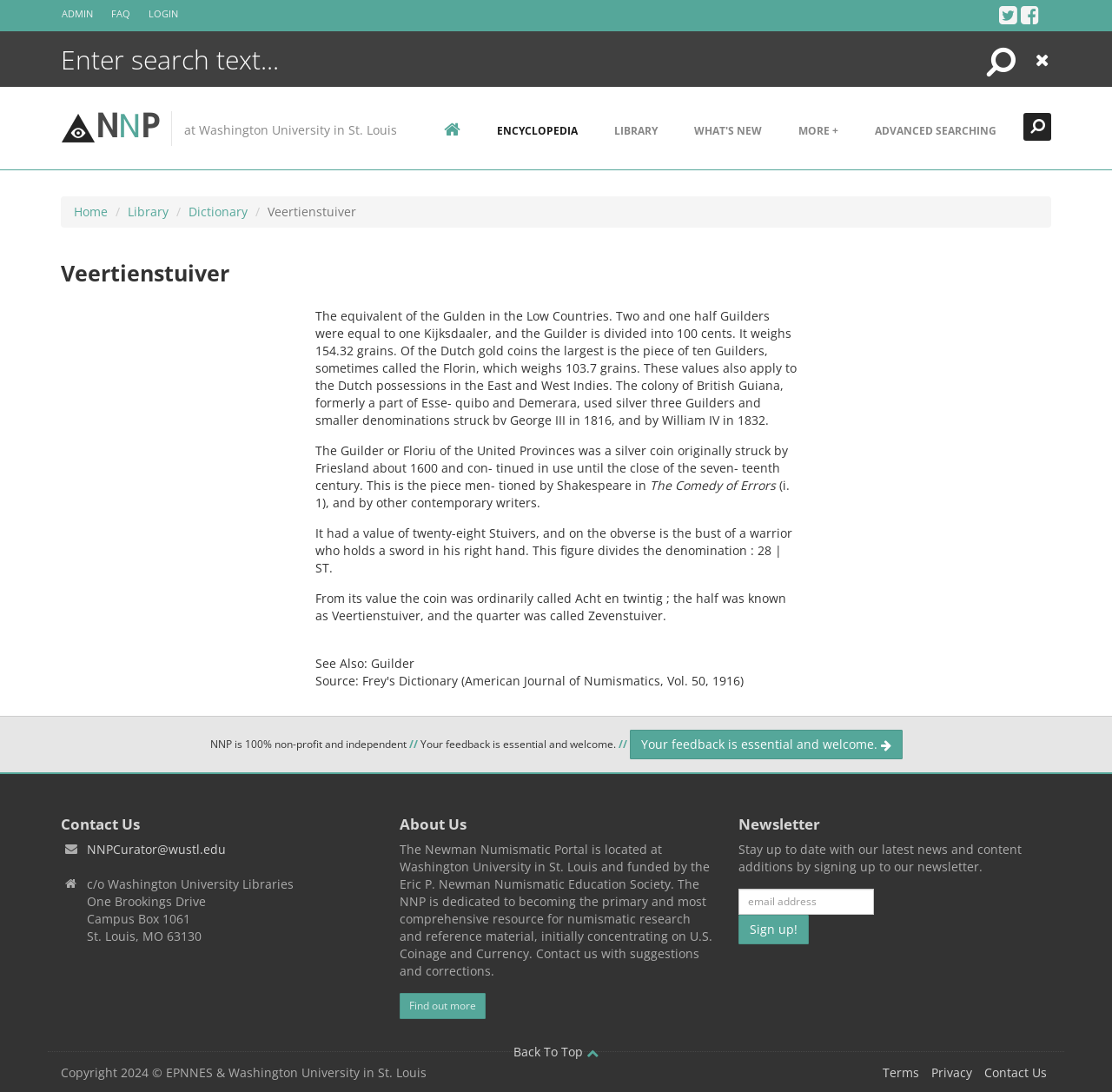Determine the bounding box coordinates of the clickable area required to perform the following instruction: "Search for a term". The coordinates should be represented as four float numbers between 0 and 1: [left, top, right, bottom].

[0.055, 0.034, 0.945, 0.074]